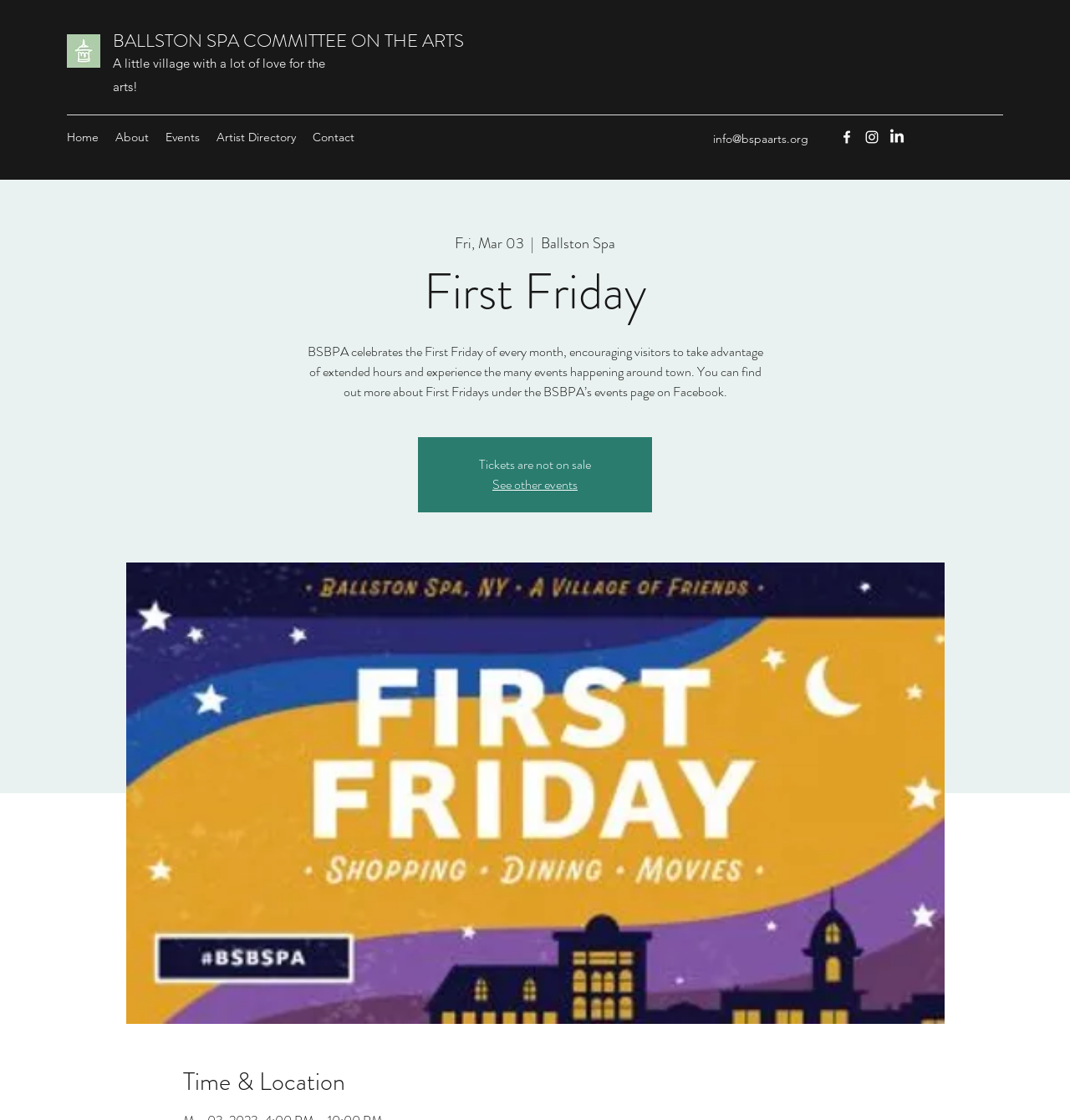Identify the bounding box coordinates of the region that needs to be clicked to carry out this instruction: "Visit BSBPA on Facebook". Provide these coordinates as four float numbers ranging from 0 to 1, i.e., [left, top, right, bottom].

[0.784, 0.115, 0.799, 0.13]